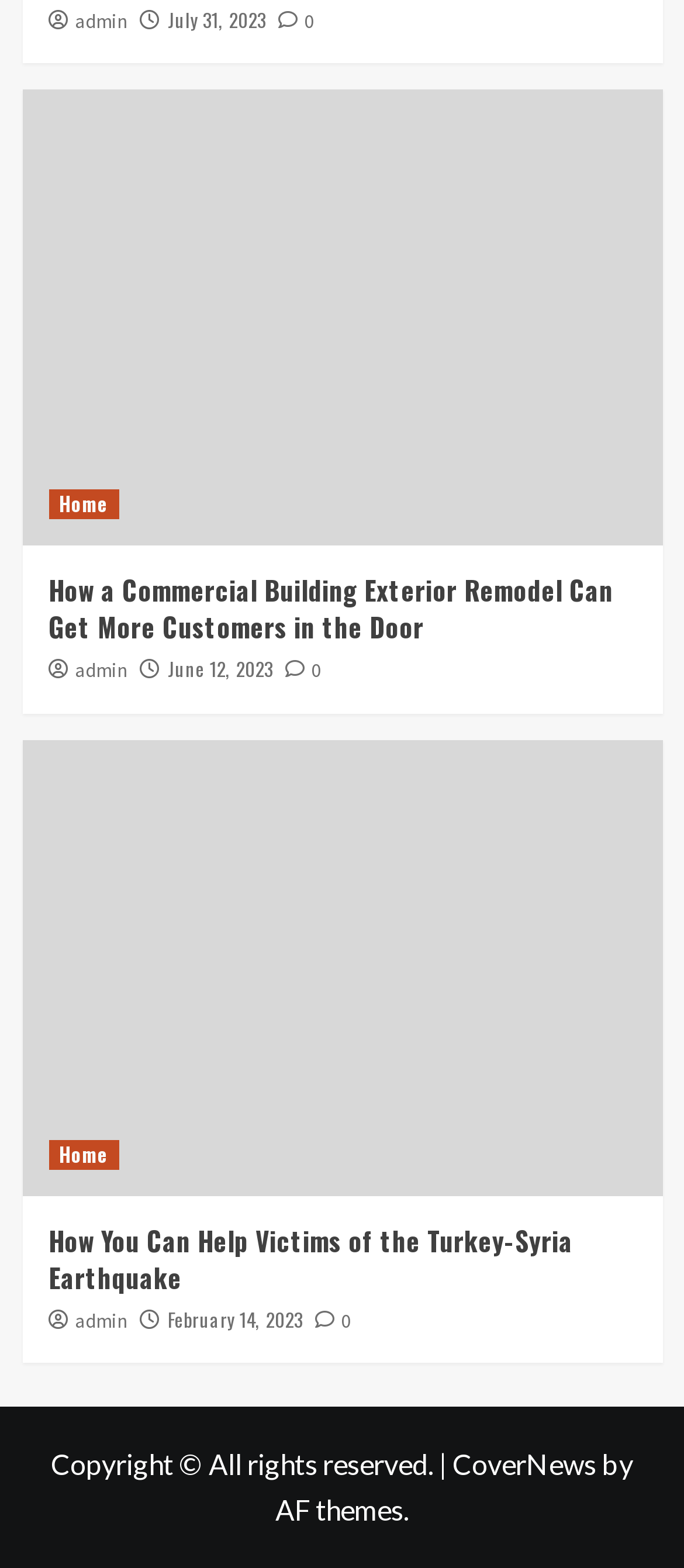What is the date of the first article?
Refer to the screenshot and deliver a thorough answer to the question presented.

I found the date of the first article by looking at the link element with the text 'July 31, 2023' which is located below the figure element with the bounding box coordinates [0.032, 0.057, 0.968, 0.348].